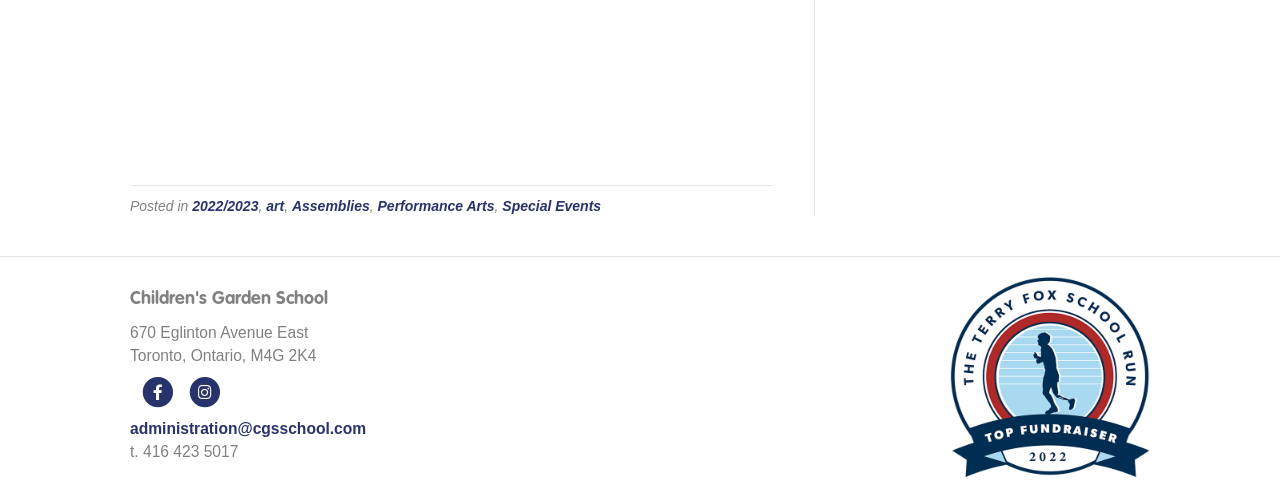Locate and provide the bounding box coordinates for the HTML element that matches this description: "Assemblies".

[0.228, 0.397, 0.289, 0.43]